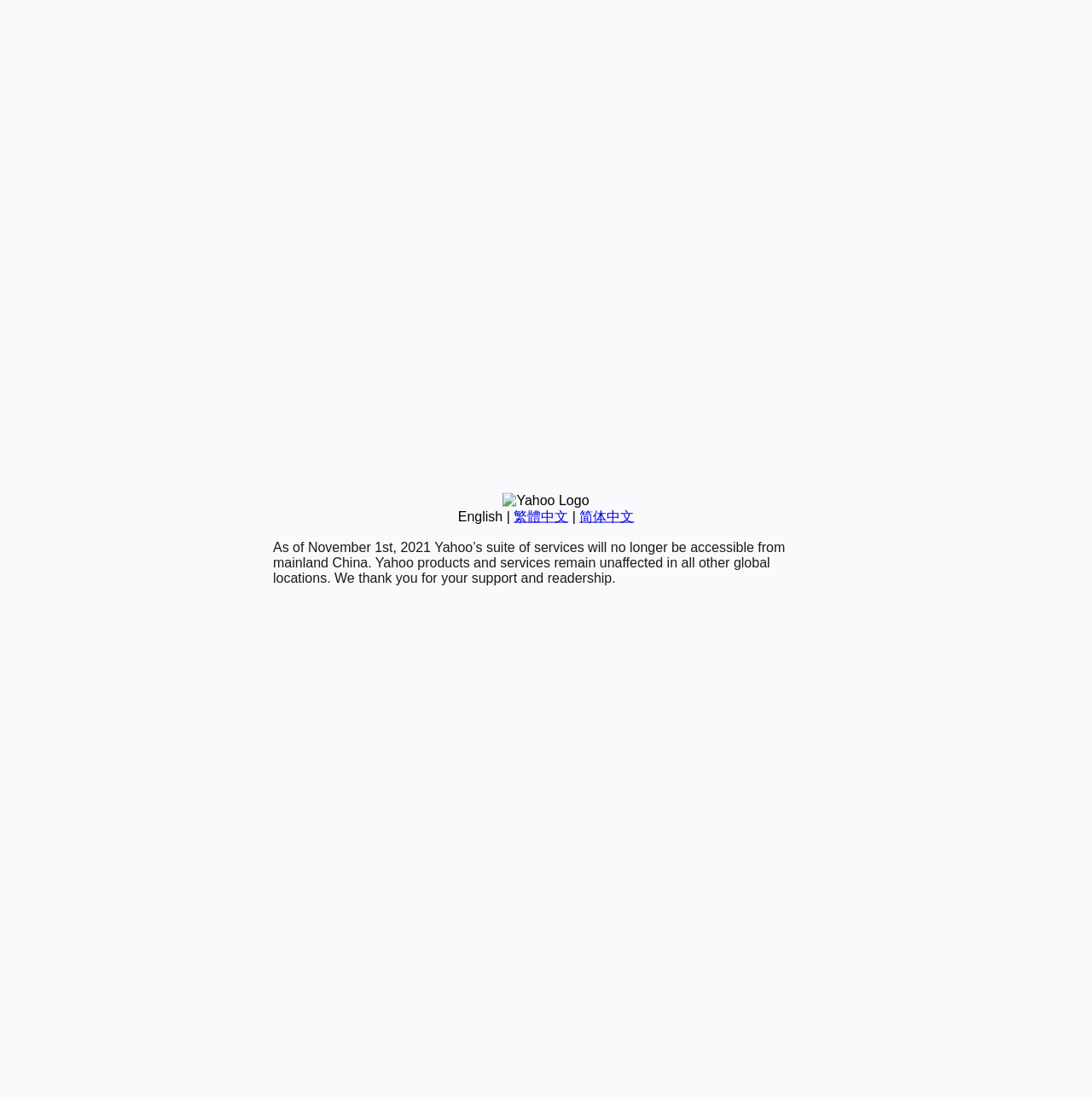Provide the bounding box coordinates of the HTML element described by the text: "繁體中文".

[0.47, 0.463, 0.52, 0.476]